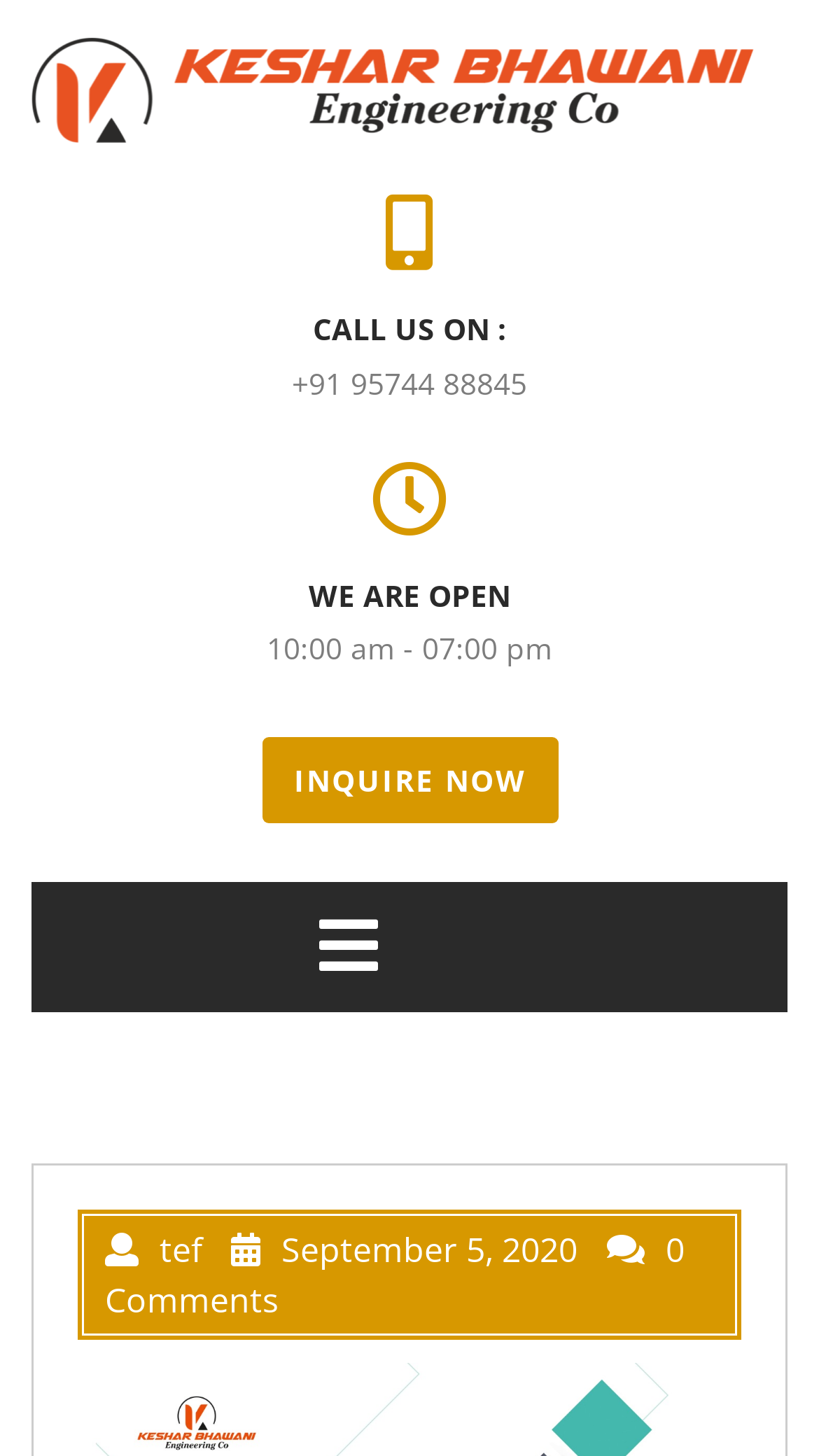What is the company's phone number?
Provide a comprehensive and detailed answer to the question.

I found the company's phone number by looking at the text next to 'CALL US ON :' which is '+91 95744 88845'.